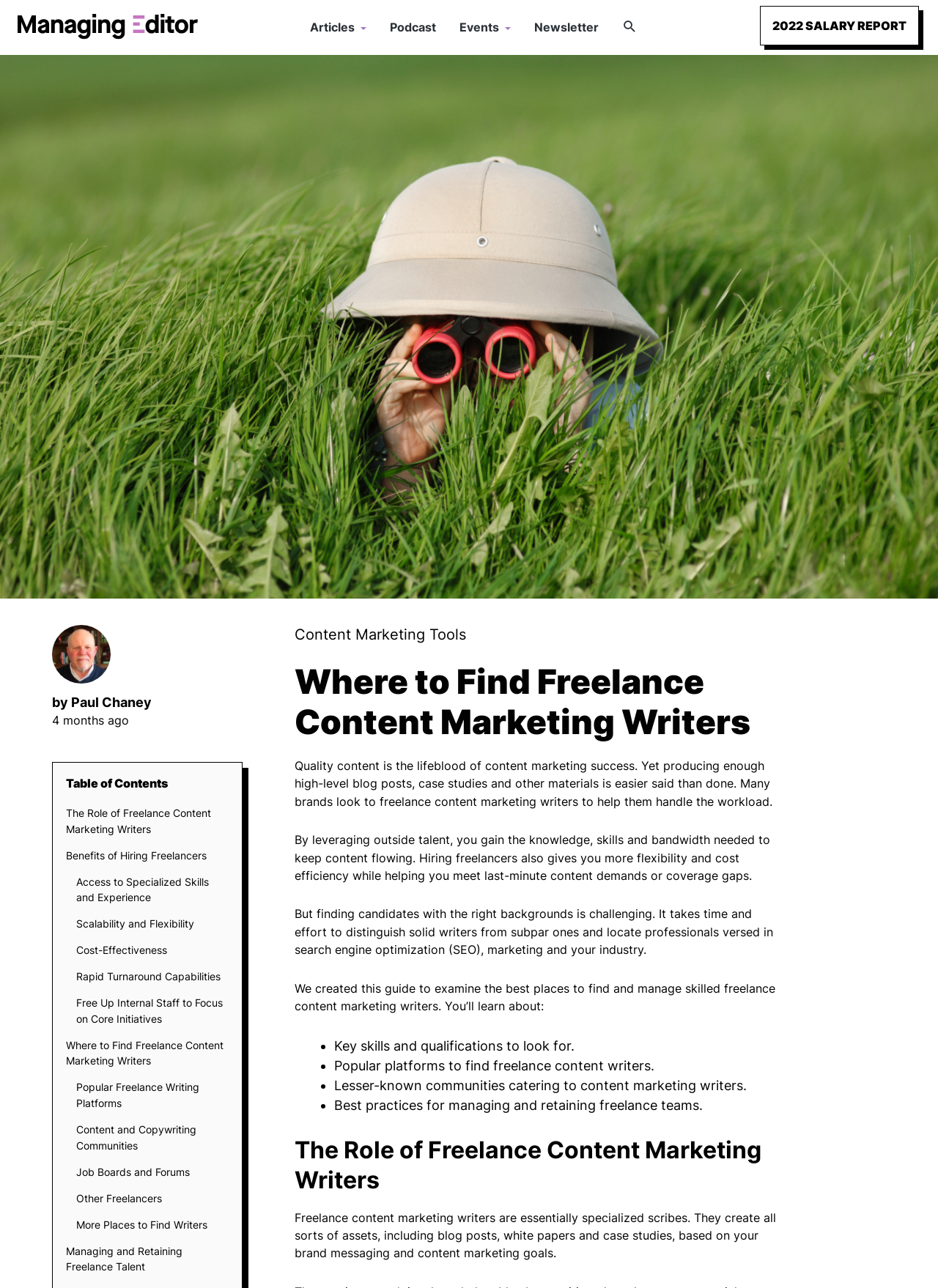Bounding box coordinates are specified in the format (top-left x, top-left y, bottom-right x, bottom-right y). All values are floating point numbers bounded between 0 and 1. Please provide the bounding box coordinate of the region this sentence describes: Cost-Effectiveness

[0.081, 0.732, 0.178, 0.744]